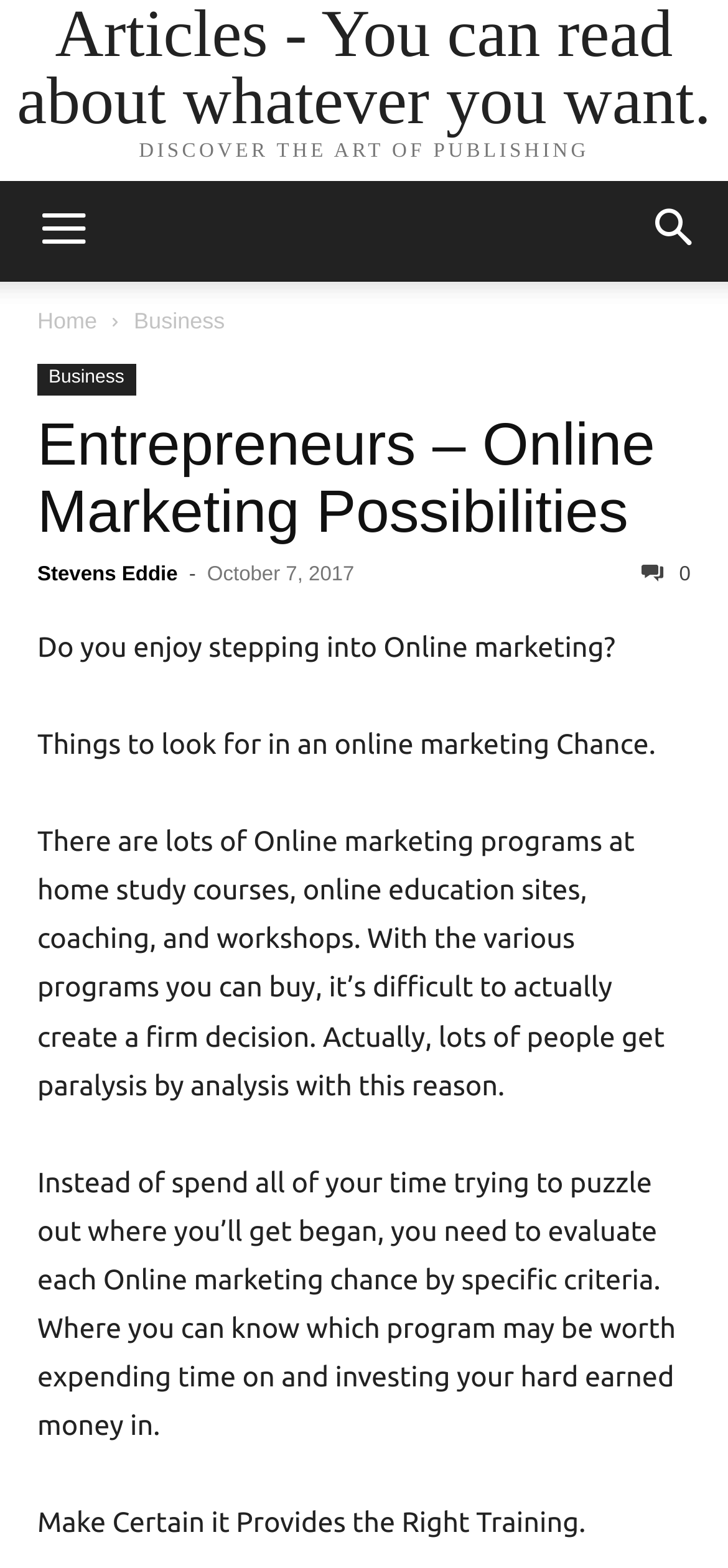Who is the author of the article?
Using the image, respond with a single word or phrase.

Stevens Eddie